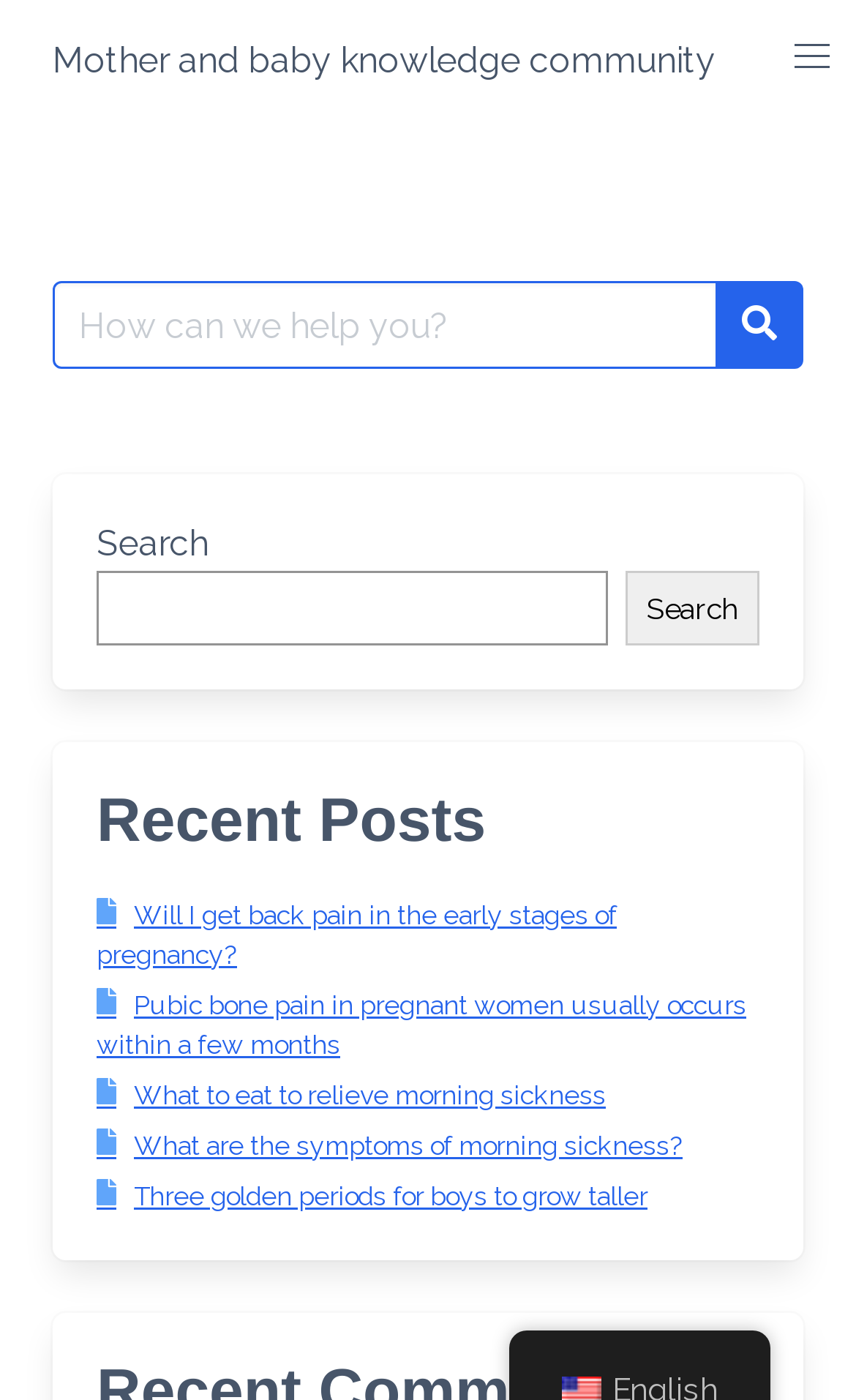Is the menu button expanded?
Give a single word or phrase as your answer by examining the image.

No